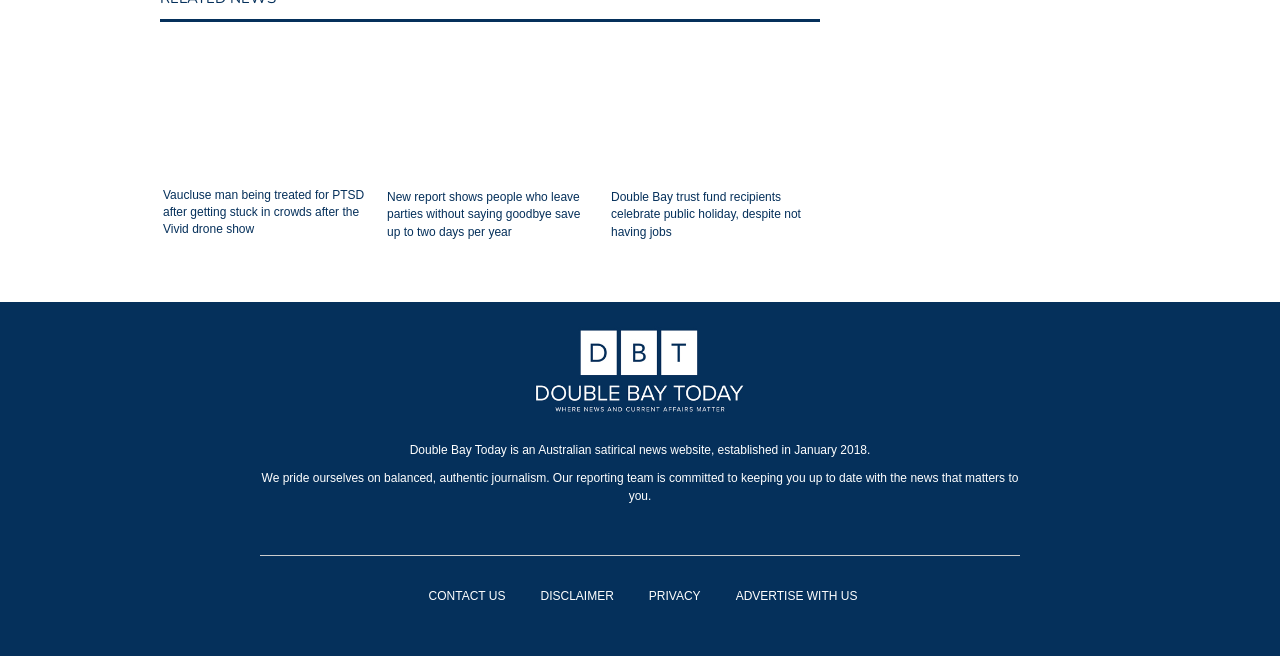Locate the bounding box coordinates of the clickable part needed for the task: "check the disclaimer".

[0.407, 0.879, 0.49, 0.94]